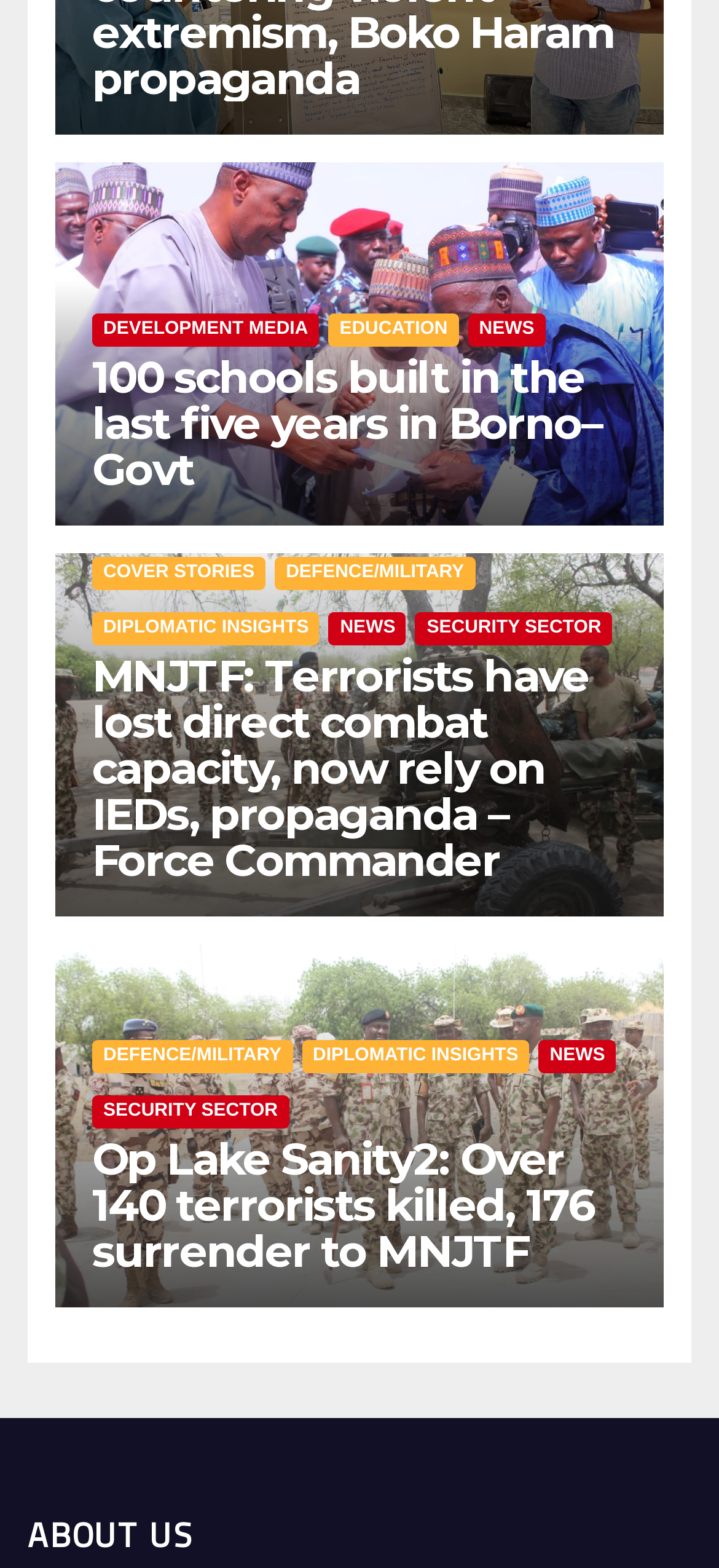Give a one-word or short-phrase answer to the following question: 
What is the position of the 'EDUCATION' link?

Above 'NEWS'